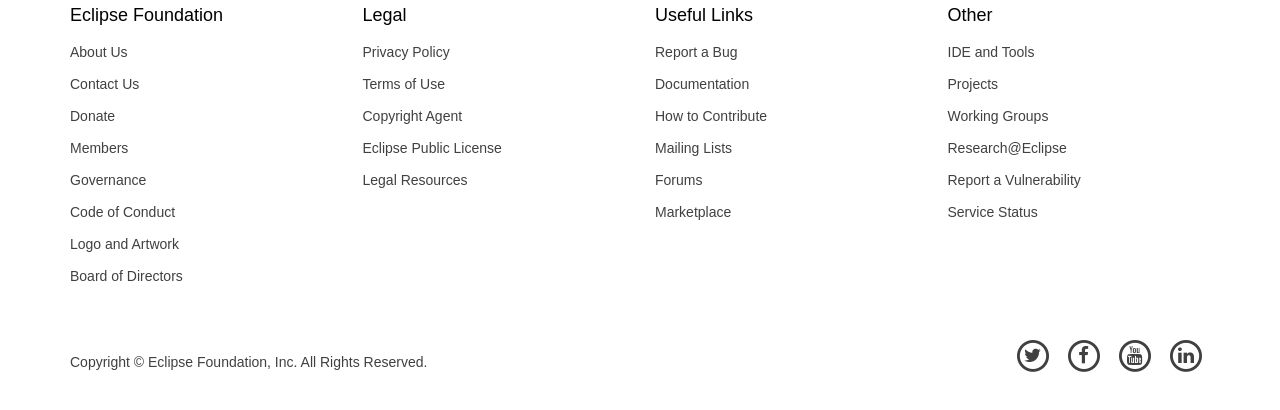How many social media links are present at the bottom of the webpage?
Kindly give a detailed and elaborate answer to the question.

There are 4 social media links present at the bottom of the webpage, which are represented by icons and have bounding box coordinates ranging from [0.792, 0.821, 0.821, 0.912] to [0.912, 0.821, 0.941, 0.912].